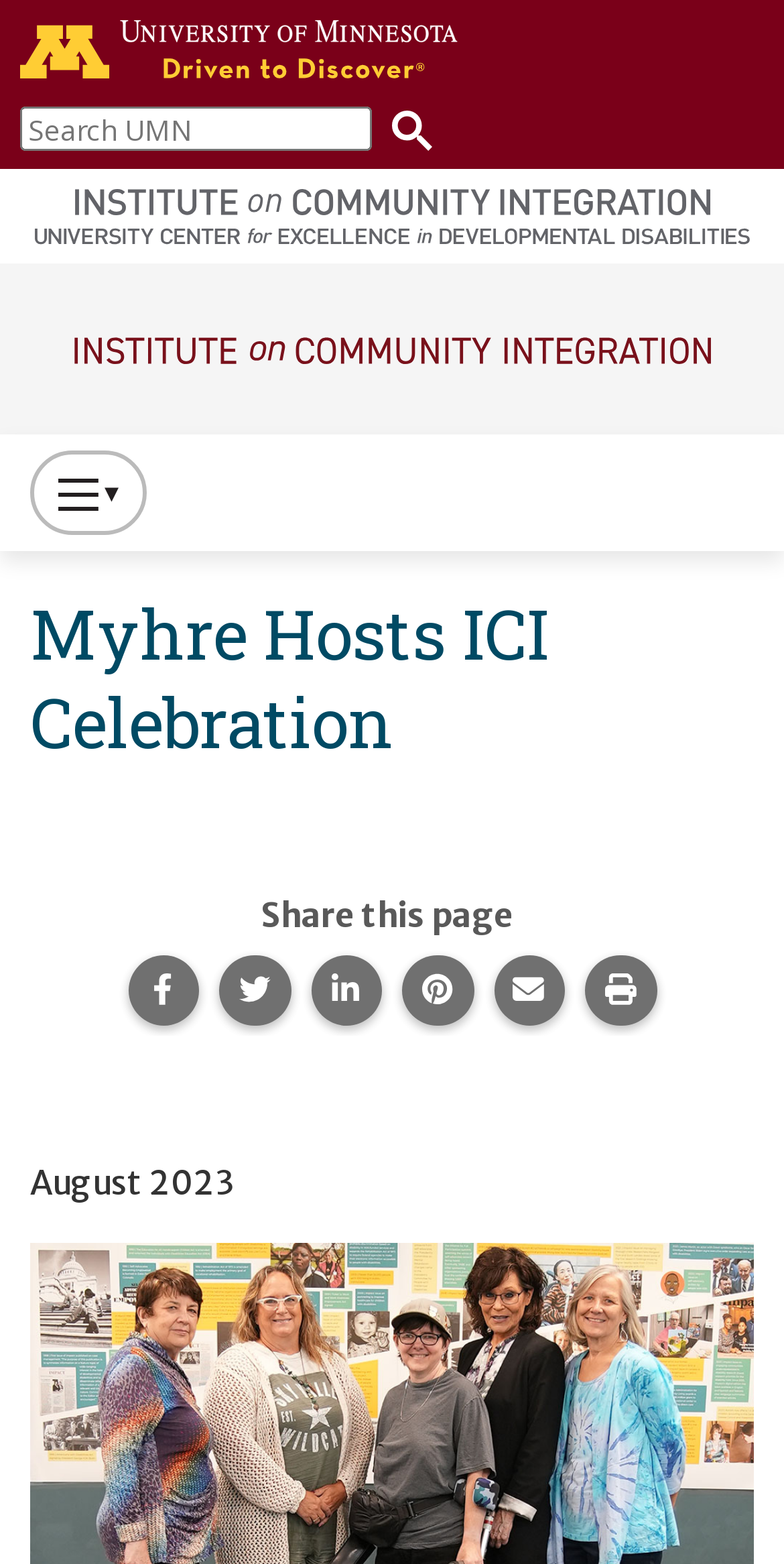Based on the image, provide a detailed and complete answer to the question: 
What is the text next to the search button?

I looked at the elements near the search button and found a StaticText element with the text 'Search UMN'.